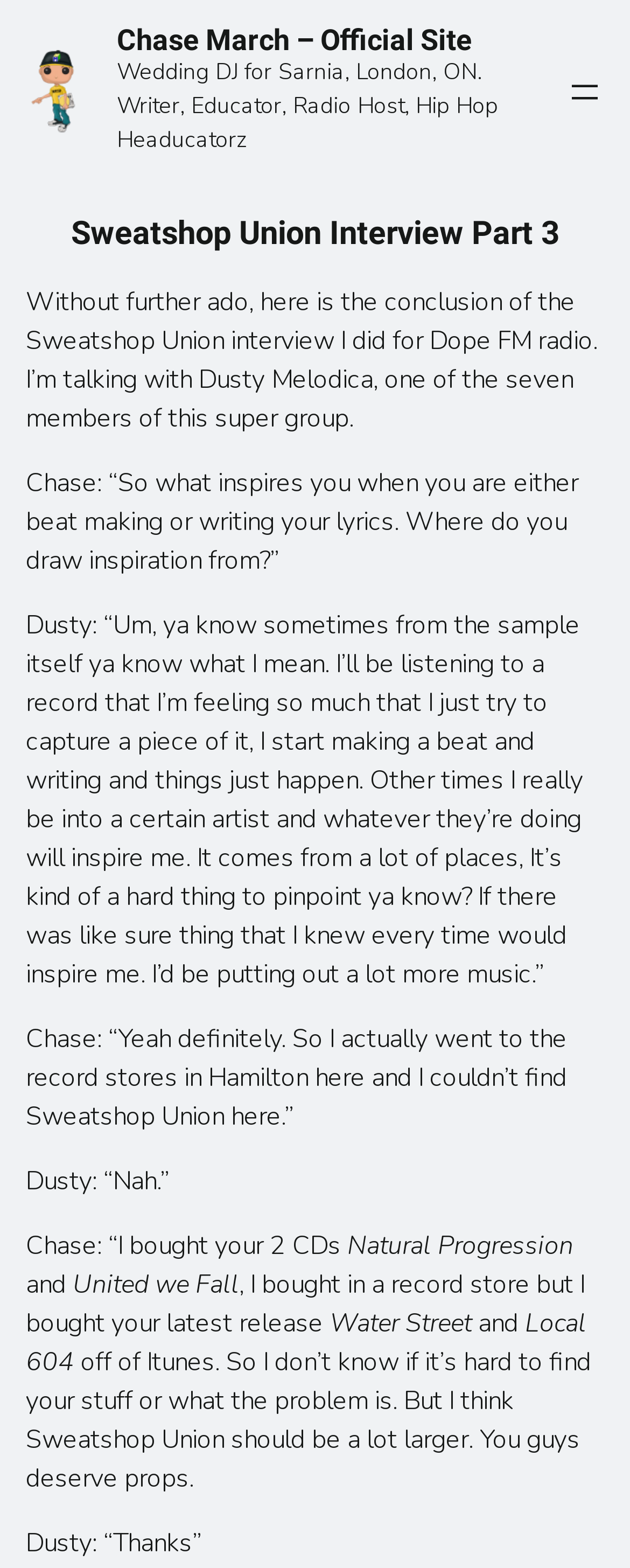What is the name of the Sweatshop Union album mentioned in the interview?
Examine the screenshot and reply with a single word or phrase.

Water Street